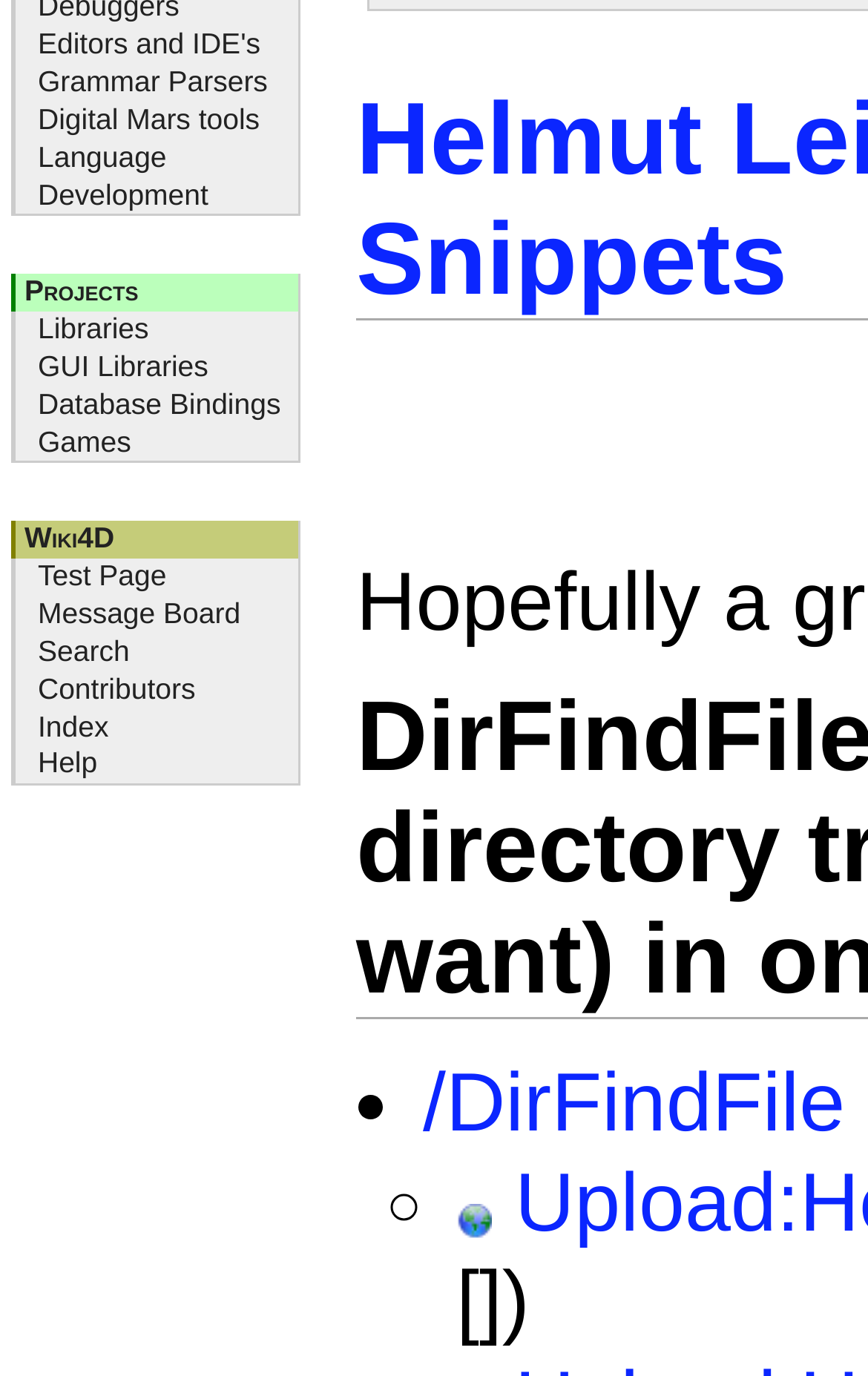Show the bounding box coordinates for the HTML element described as: "Editors and IDE's".

[0.013, 0.019, 0.344, 0.047]